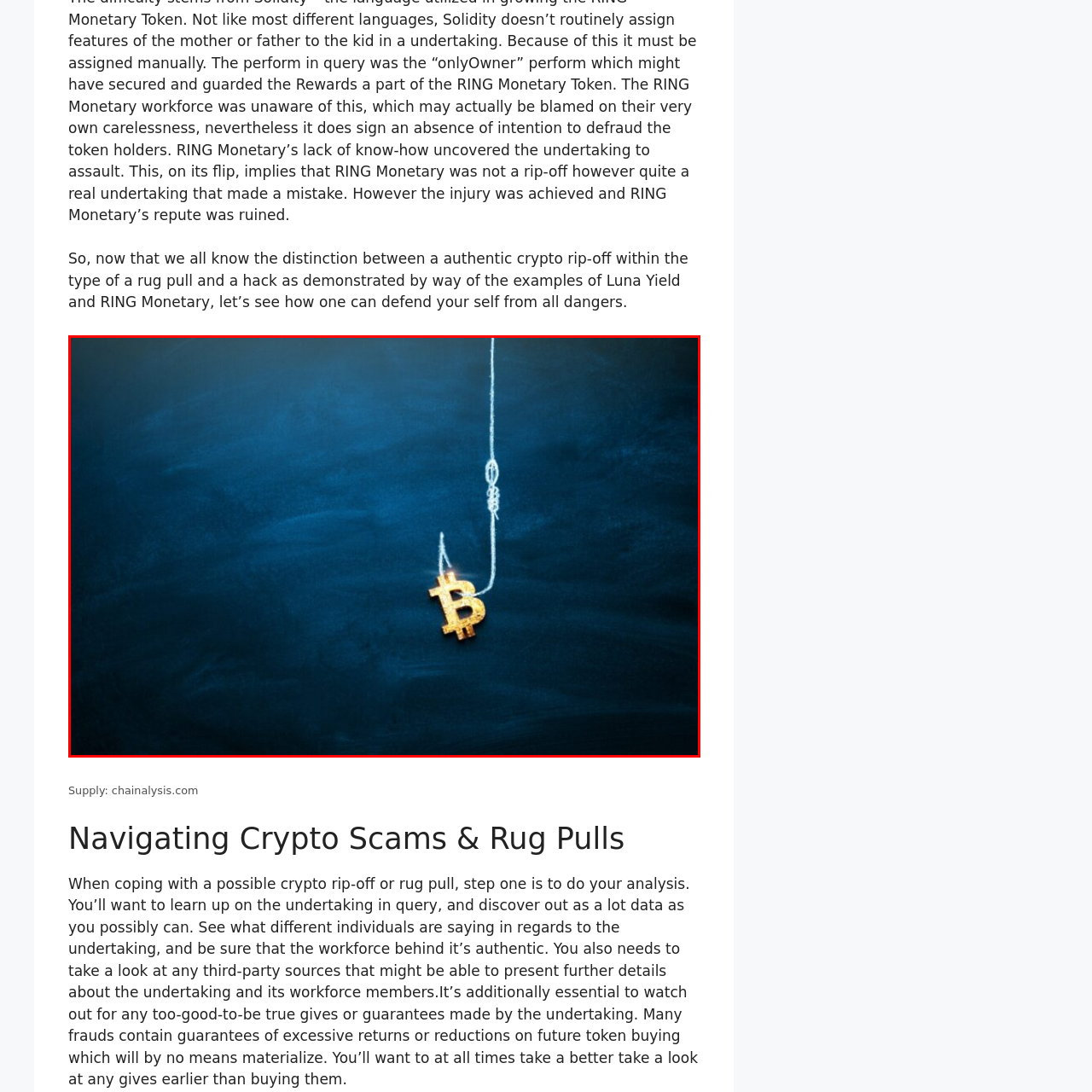Describe in detail the elements and actions shown in the image within the red-bordered area.

The image depicts a striking metaphor for the dangers associated with cryptocurrency, specifically illustrating the concept of a "crypto scam." In the foreground, a glittering golden Bitcoin symbol is suspended from a fishing hook, set against a dark blue background that accentuates the catch. This imagery symbolizes the enticing yet risky nature of investments in cryptocurrencies, highlighting how easily unsuspecting individuals can be lured into scams or rug pulls—fraudulent schemes designed to deceive investors. The visual serves as a cautionary reminder of the importance of vigilance and research when engaging with crypto projects, as outlined in the surrounding content discussing the characteristics and warnings of crypto-related frauds.